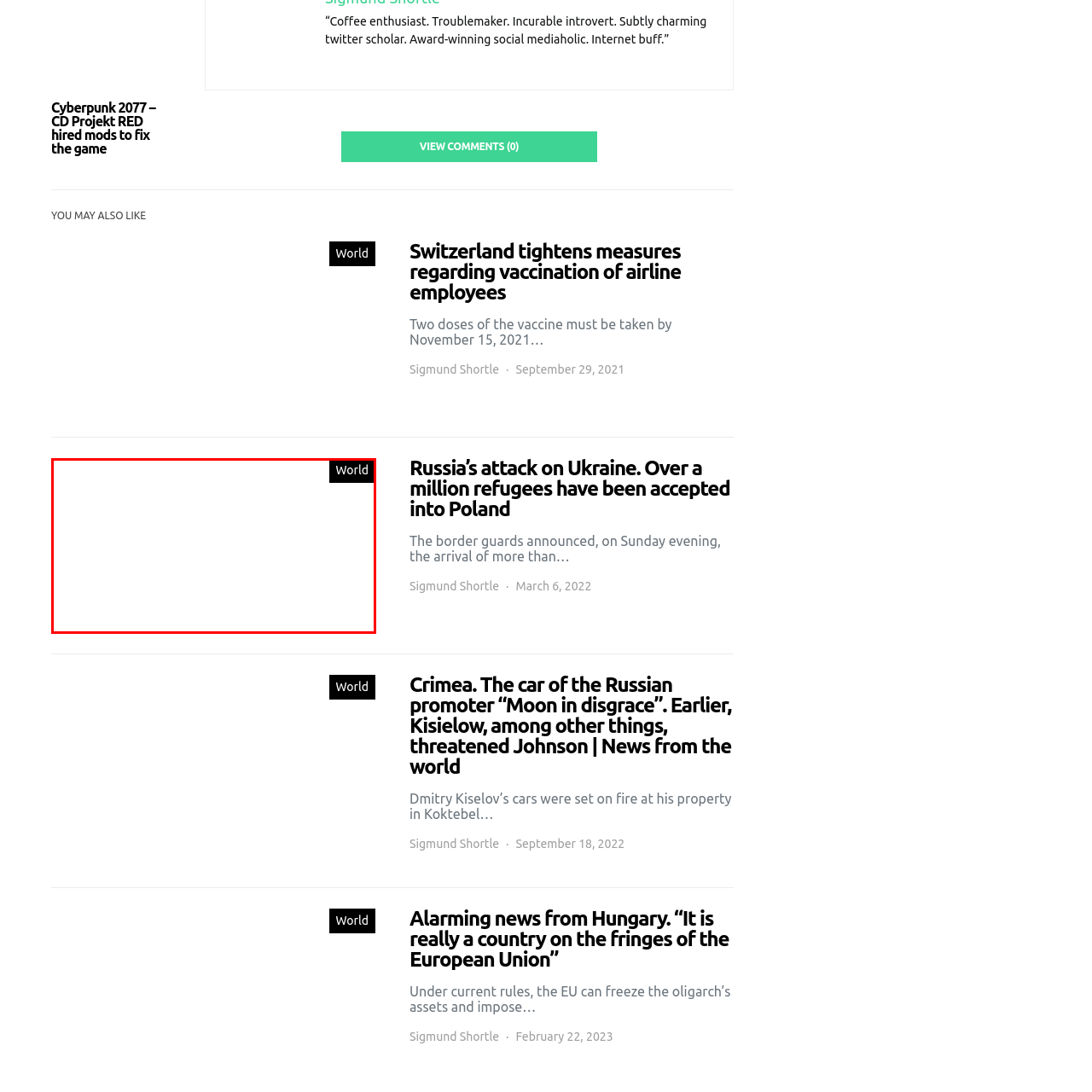Generate a detailed explanation of the image that is highlighted by the red box.

The image features a striking visual related to the topic of Russia's ongoing conflict with Ukraine, specifically highlighting the significant humanitarian crisis resulting from the invasion. The accompanying text notes that over one million refugees have sought refuge in Poland, reflecting the immense toll of the conflict on civilians. This image is part of a broader article detailing the impact of the war and the urgent responses to the refugee situation. The article aims to inform readers about current events and the geopolitical challenges posed by the crisis, emphasizing the need for international awareness and support.